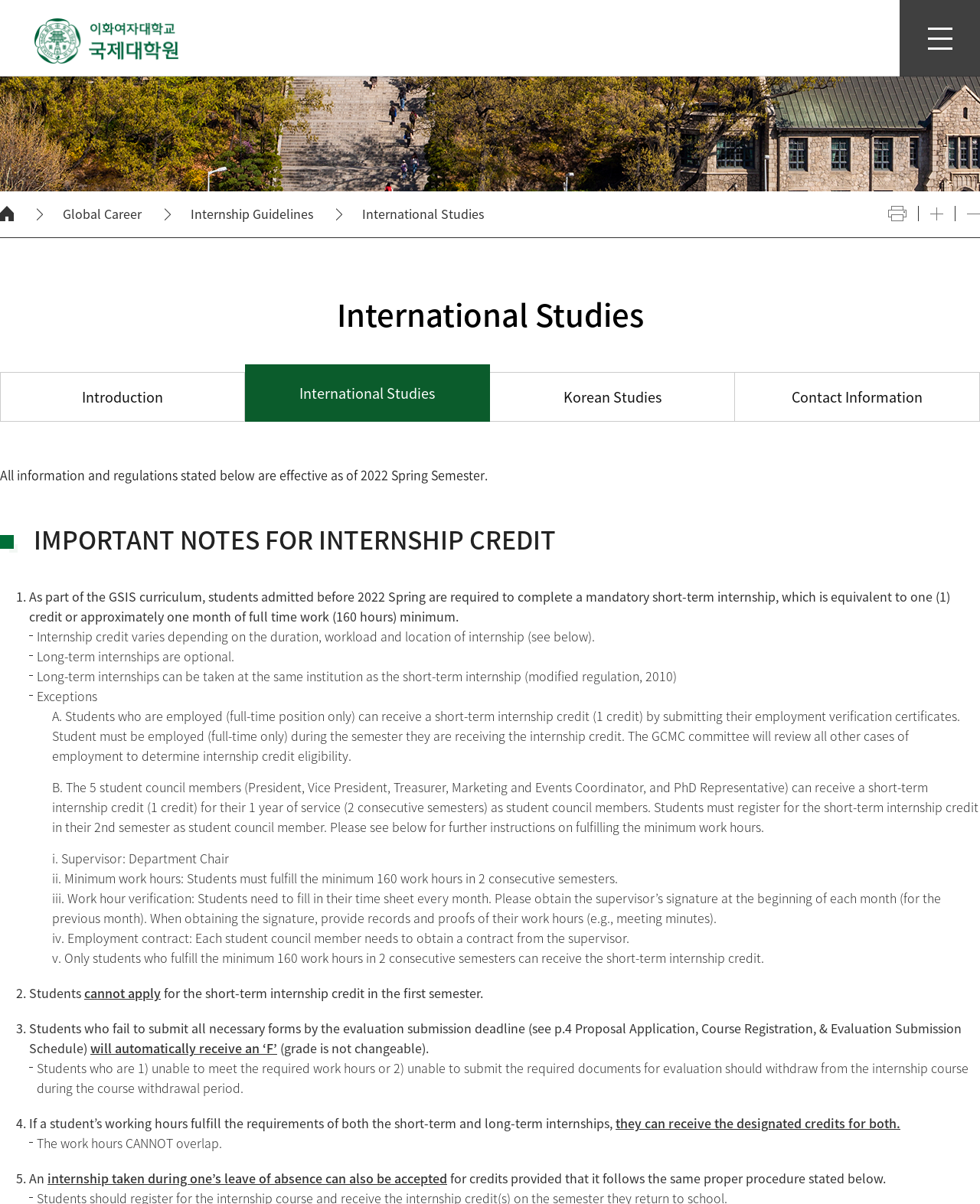Generate a thorough caption detailing the webpage content.

The webpage is about the International Studies program at Ewha Womans University Graduate School. At the top, there is a heading with the university's name and a logo. Below it, there is a button to open the full menu. On the left side, there are links to navigate to different sections, including "Home", "Global Career", "Internship Guidelines", and "International Studies".

The main content of the page is divided into several sections. The first section is an introduction to the International Studies program, with links to more information about the program, Korean Studies, and contact information. Below this section, there is a notice about important notes for internship credit, which includes a list of five points.

The first point explains the requirement for students admitted before 2022 Spring to complete a mandatory short-term internship. The second point mentions that long-term internships are optional. The third point explains the exceptions to the internship credit policy, including students who are employed full-time and student council members.

The fourth point states that students cannot apply for the short-term internship credit in their first semester. The fifth point explains the consequences of failing to submit necessary forms by the deadline. The rest of the section provides more details about the internship credit policy, including the requirements for working hours, documentation, and evaluation.

Throughout the page, there are several headings, links, and blocks of text that provide information about the International Studies program and its policies. The layout is organized, with clear headings and concise text, making it easy to navigate and understand the content.